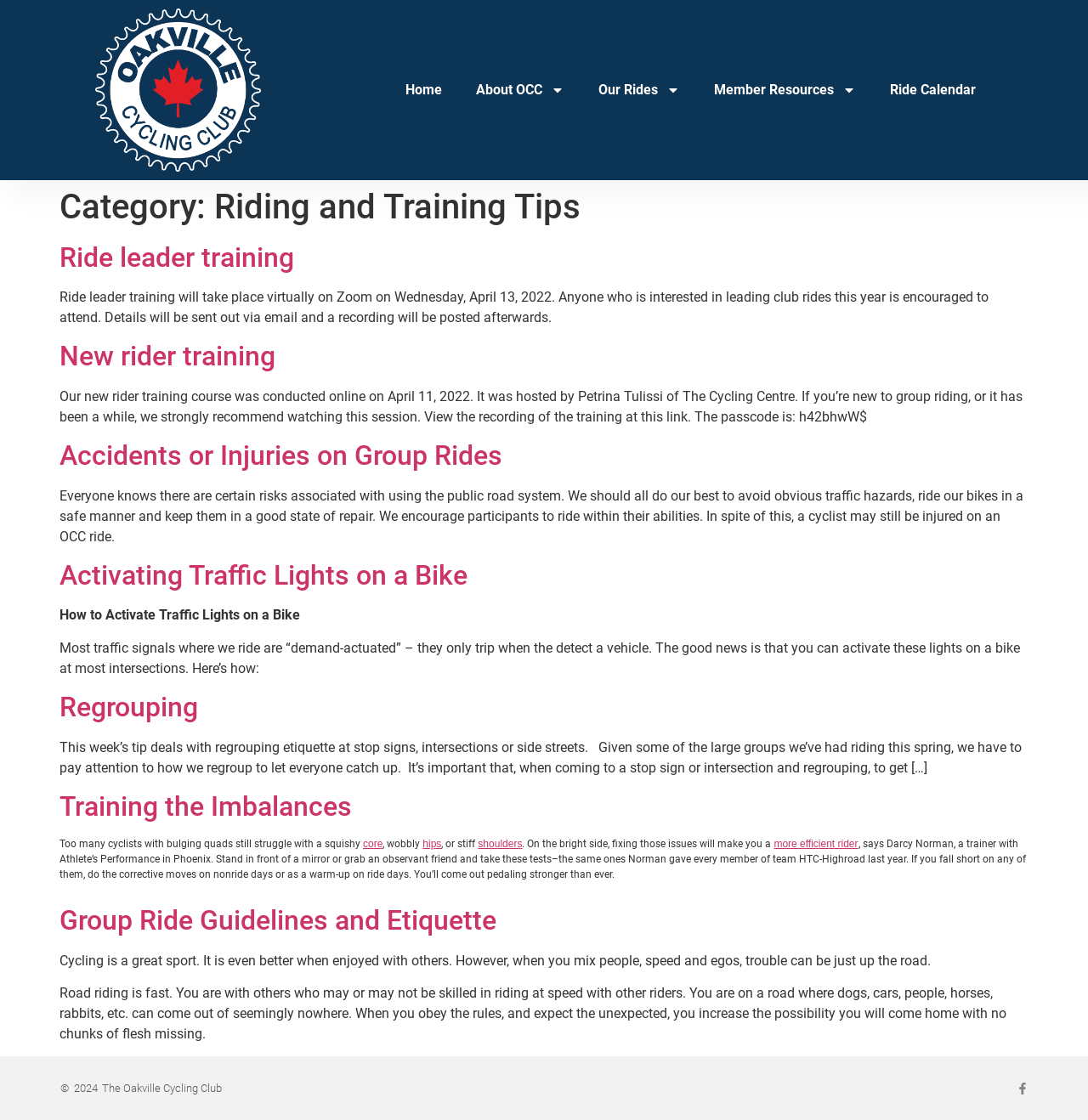Locate the bounding box coordinates of the element's region that should be clicked to carry out the following instruction: "Go to Home". The coordinates need to be four float numbers between 0 and 1, i.e., [left, top, right, bottom].

[0.357, 0.063, 0.422, 0.098]